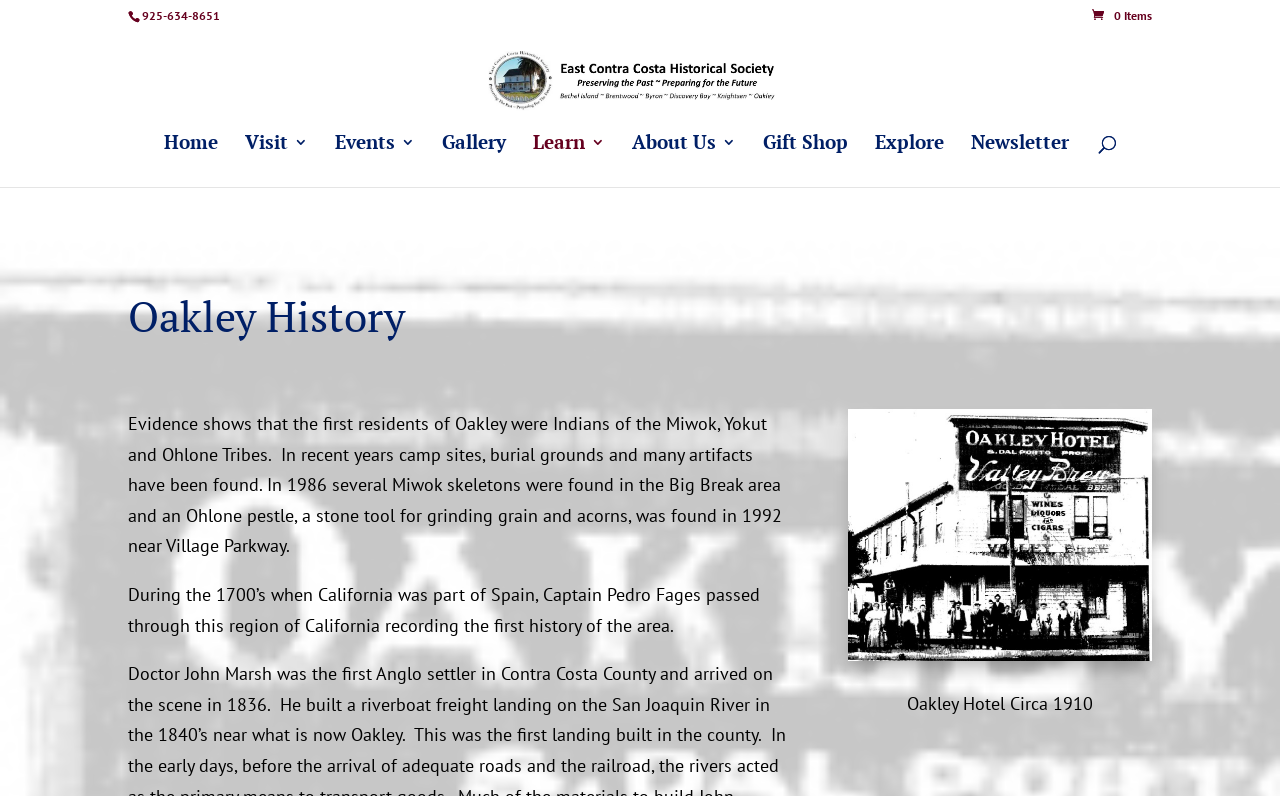Pinpoint the bounding box coordinates of the area that should be clicked to complete the following instruction: "Go to the Home page". The coordinates must be given as four float numbers between 0 and 1, i.e., [left, top, right, bottom].

[0.128, 0.17, 0.17, 0.235]